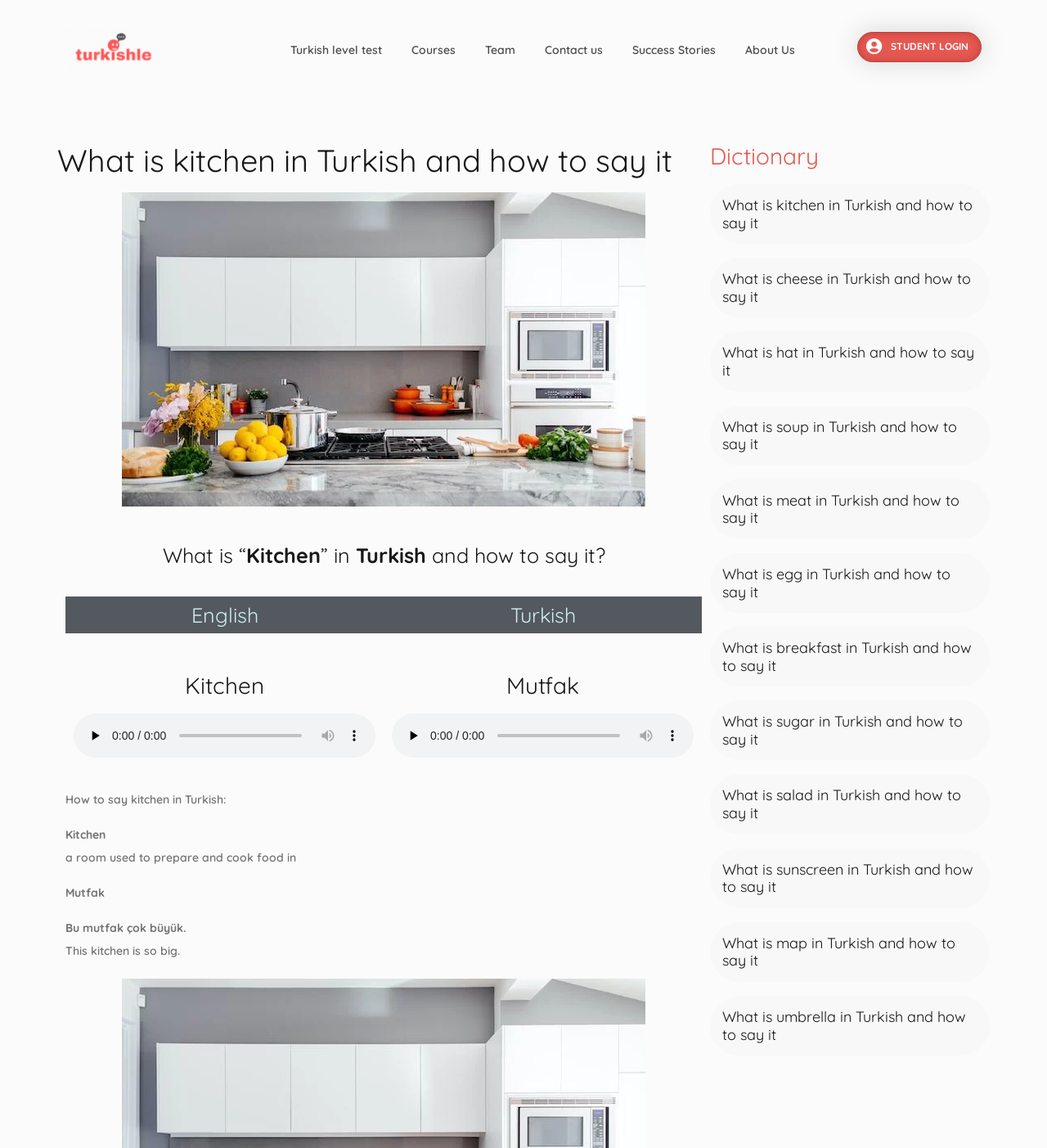How many audio controls are there for the English word 'kitchen'?
Give a comprehensive and detailed explanation for the question.

I looked at the webpage and found the audio section for the English word 'kitchen'. There are four audio controls: play, mute, show more media controls, and a slider for audio time scrubber.